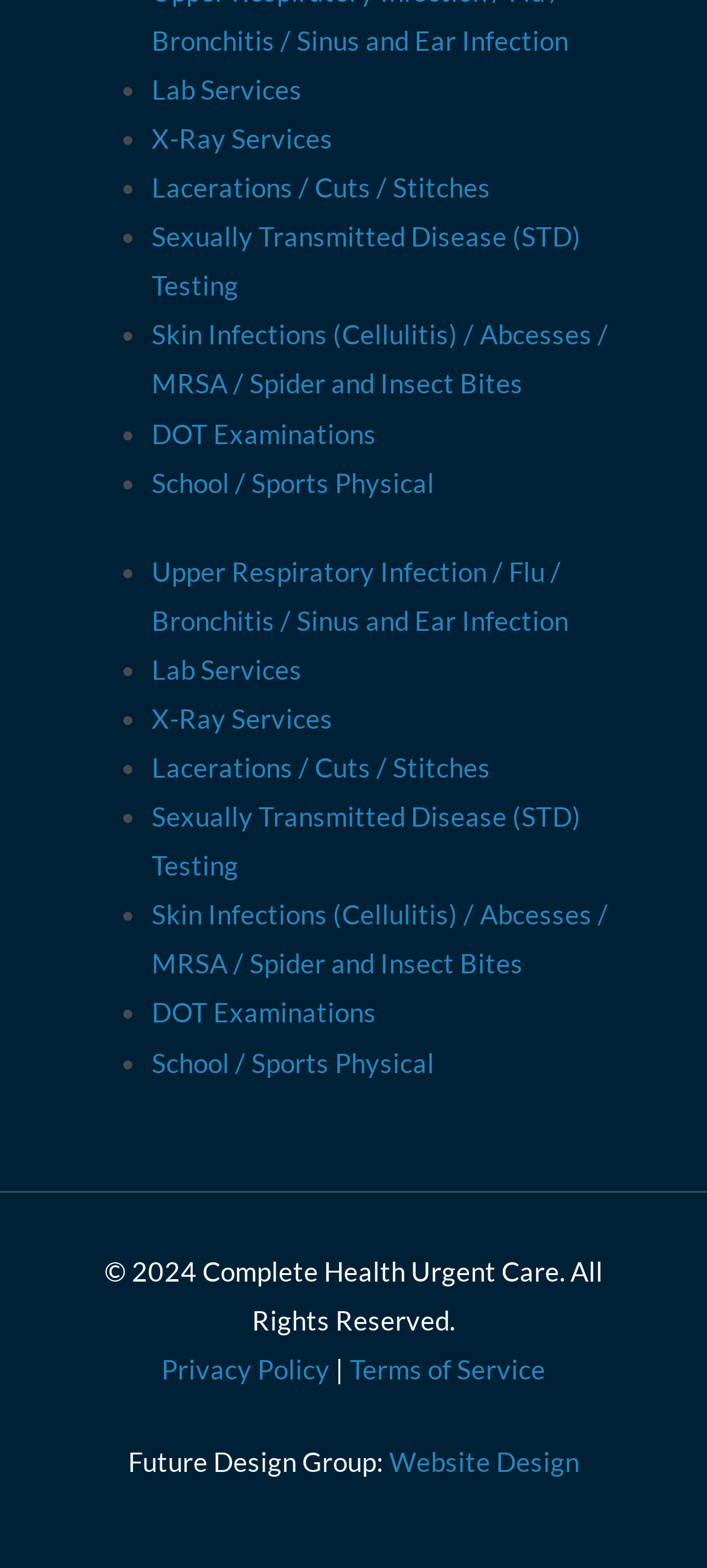Can you identify the bounding box coordinates of the clickable region needed to carry out this instruction: 'View X-Ray Services'? The coordinates should be four float numbers within the range of 0 to 1, stated as [left, top, right, bottom].

[0.215, 0.073, 0.471, 0.104]